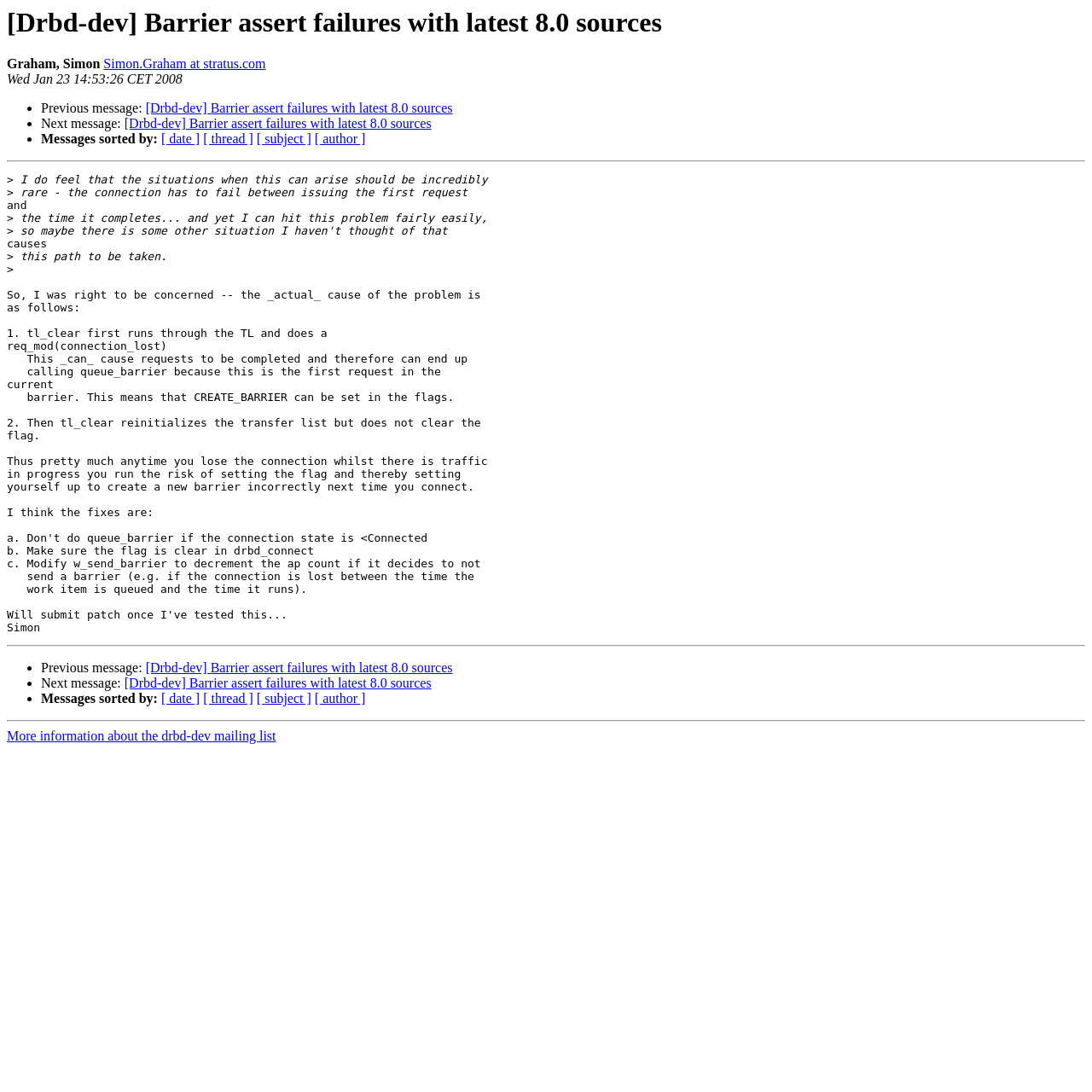Find and provide the bounding box coordinates for the UI element described with: "Disclaimer".

None